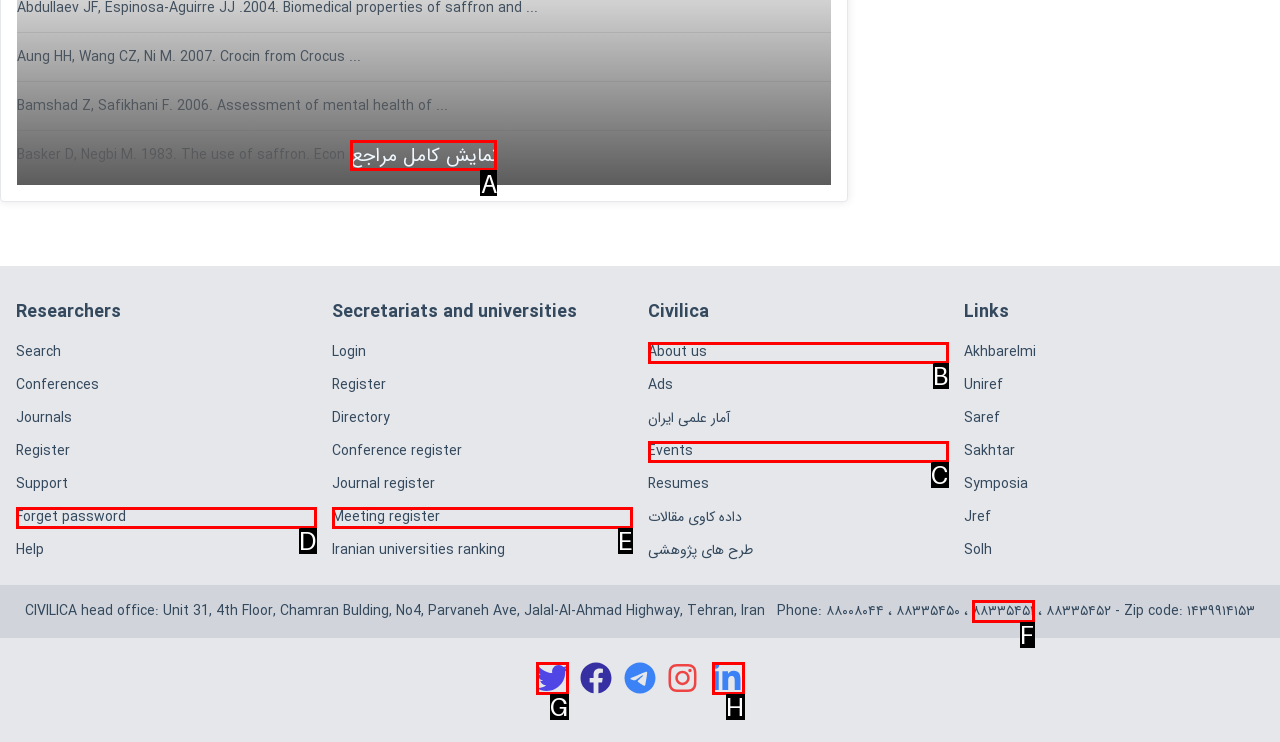Choose the letter of the UI element necessary for this task: Click on the 'نمایش کامل مراجع' button
Answer with the correct letter.

A